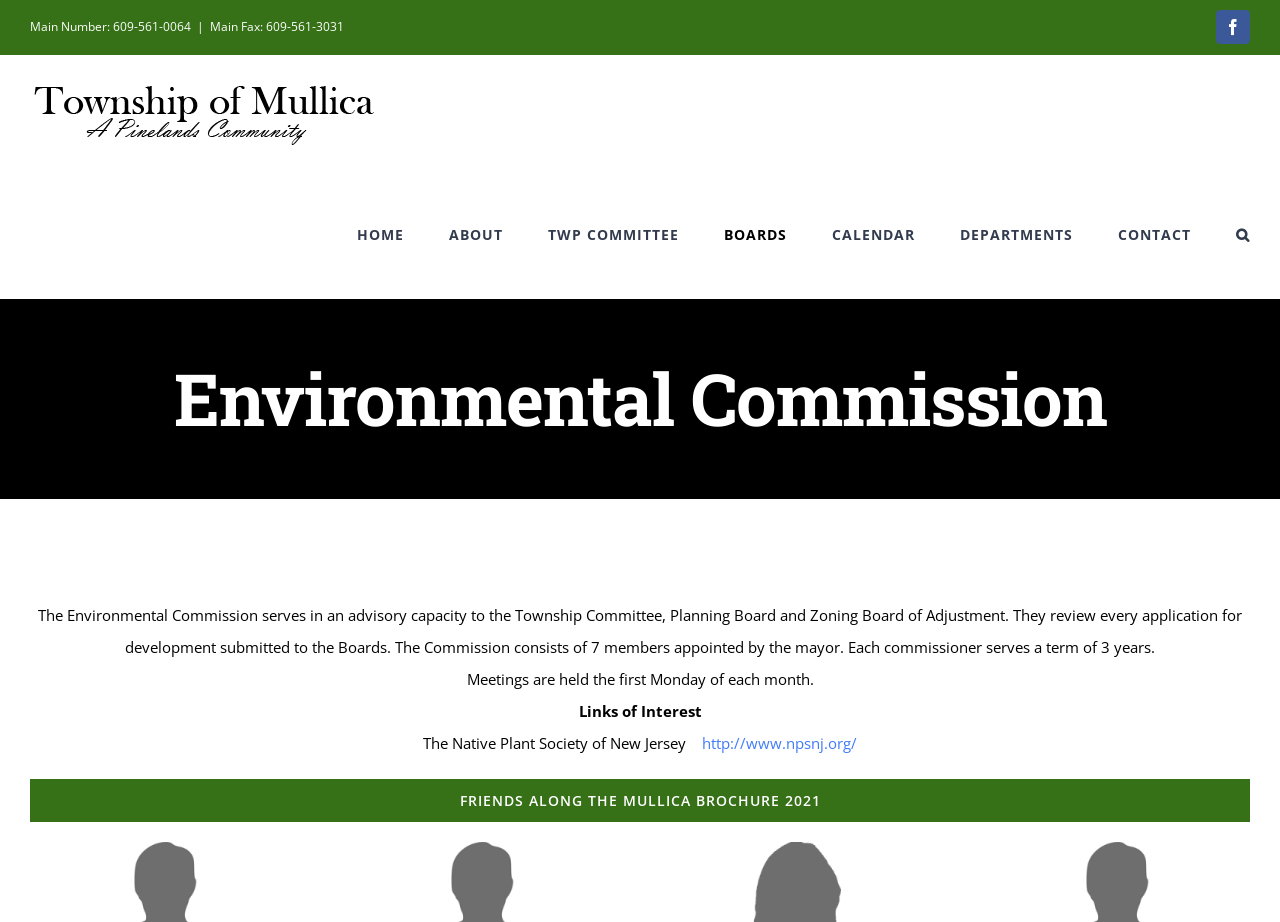Can you identify the bounding box coordinates of the clickable region needed to carry out this instruction: 'Check the article about The commodification of online influence: Addressing disinformation from cyber-troops during elections in South Africa'? The coordinates should be four float numbers within the range of 0 to 1, stated as [left, top, right, bottom].

None